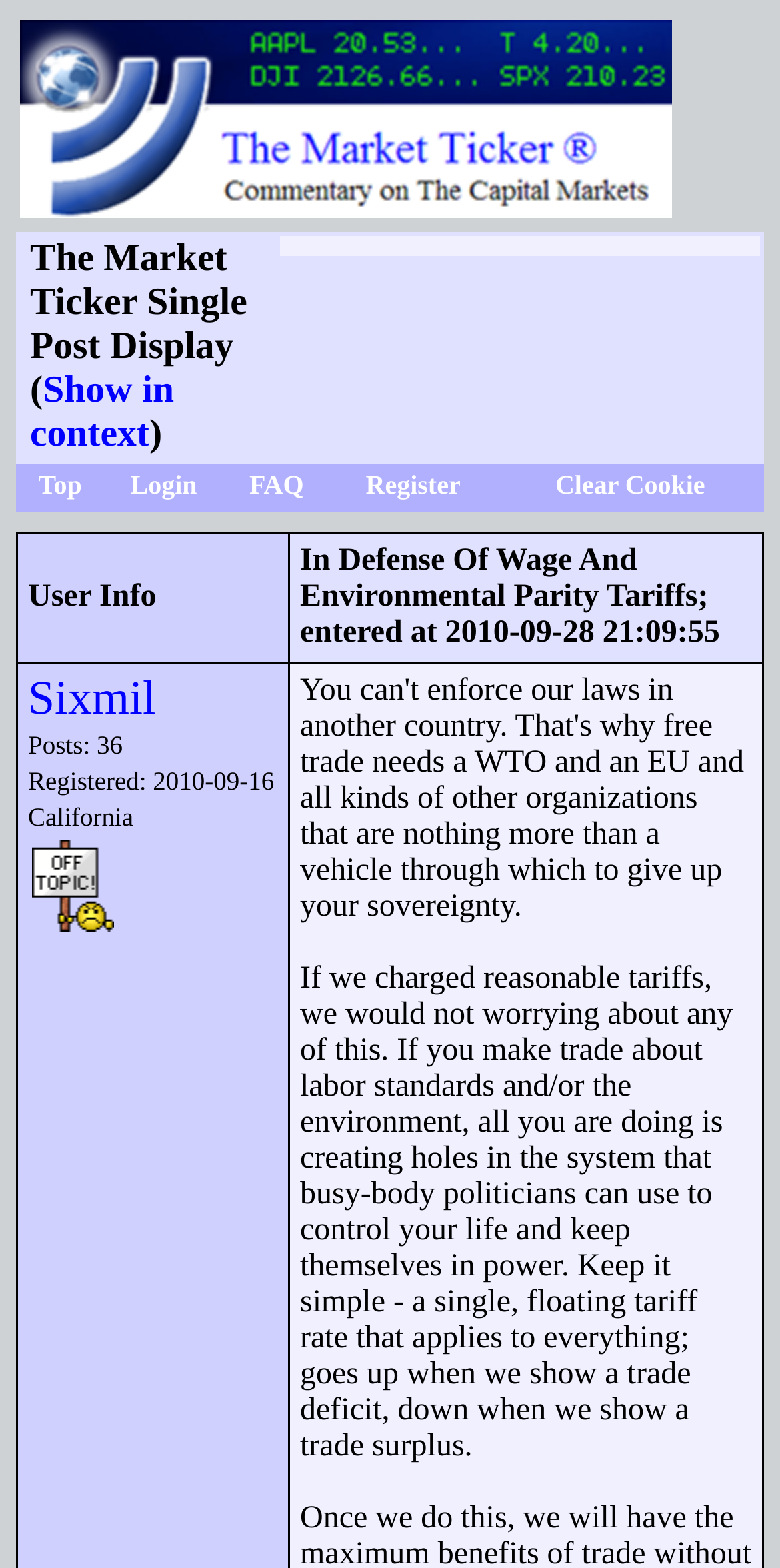For the element described, predict the bounding box coordinates as (top-left x, top-left y, bottom-right x, bottom-right y). All values should be between 0 and 1. Element description: parent_node: Sixmil alt="Report Bad Post"

[0.036, 0.58, 0.151, 0.602]